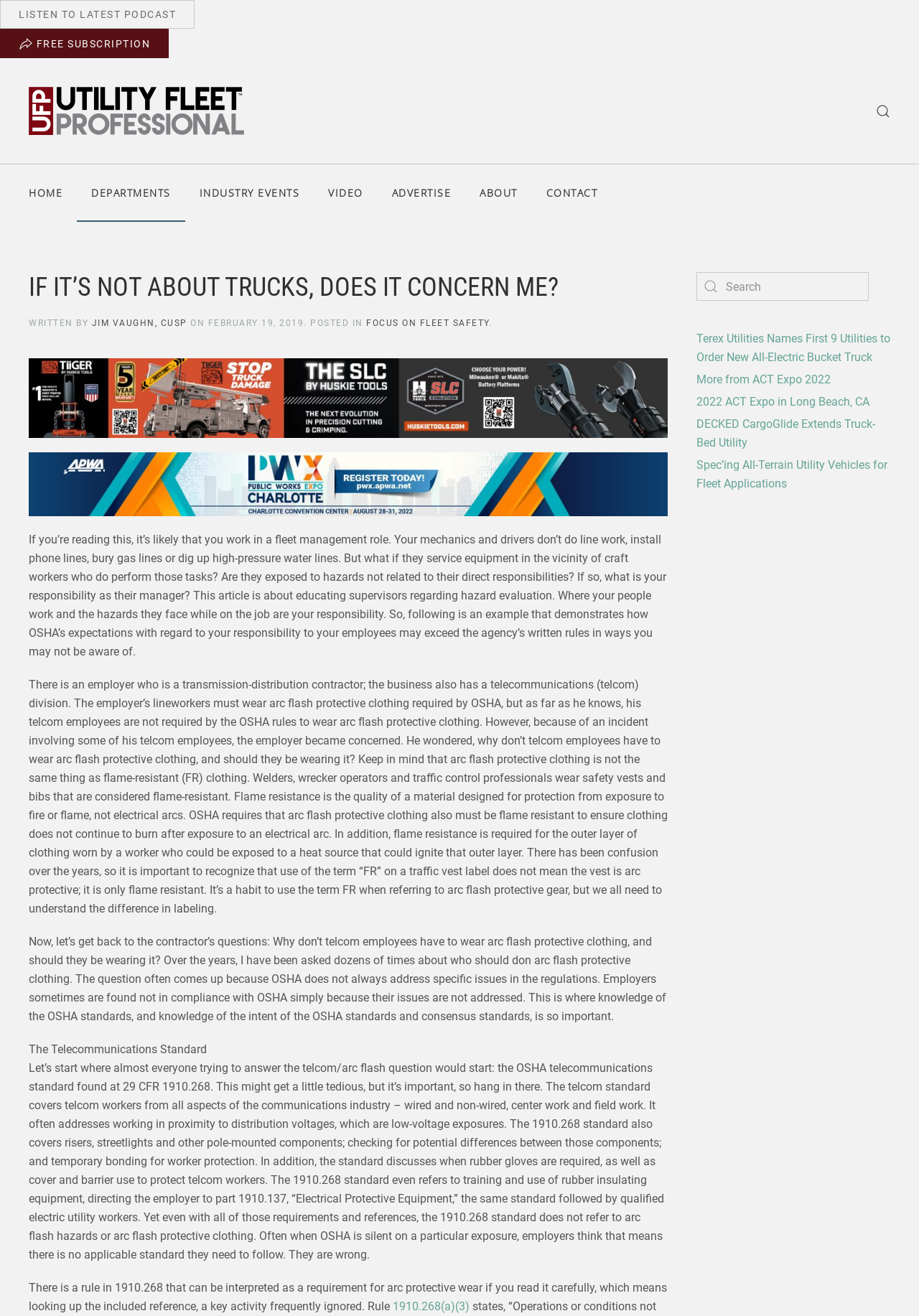Find the bounding box coordinates for the area that should be clicked to accomplish the instruction: "go to home page".

[0.016, 0.125, 0.084, 0.169]